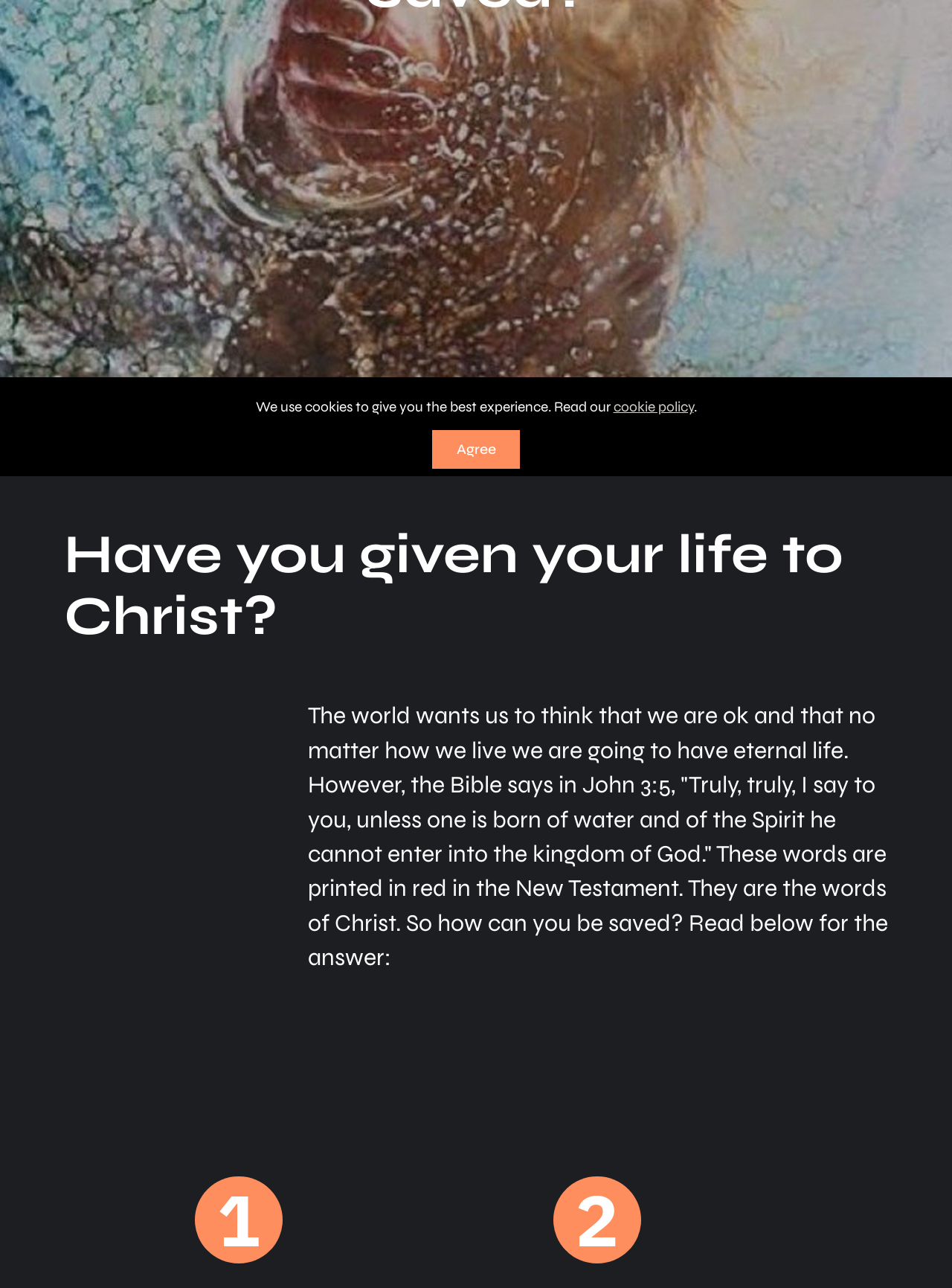Find the bounding box coordinates for the HTML element specified by: "cookie policy".

[0.644, 0.309, 0.729, 0.322]